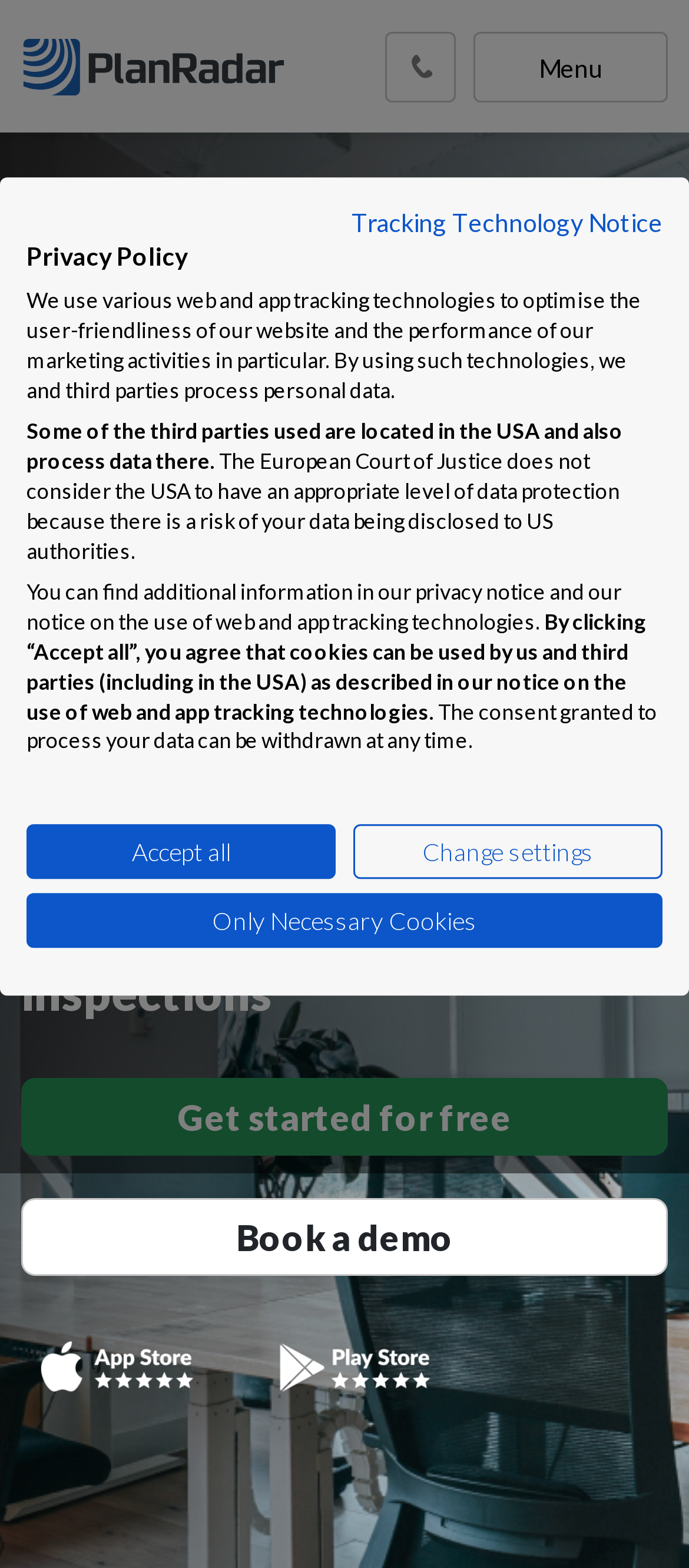Determine the bounding box coordinates of the area to click in order to meet this instruction: "Click on the PlanRadar link".

[0.031, 0.024, 0.428, 0.06]